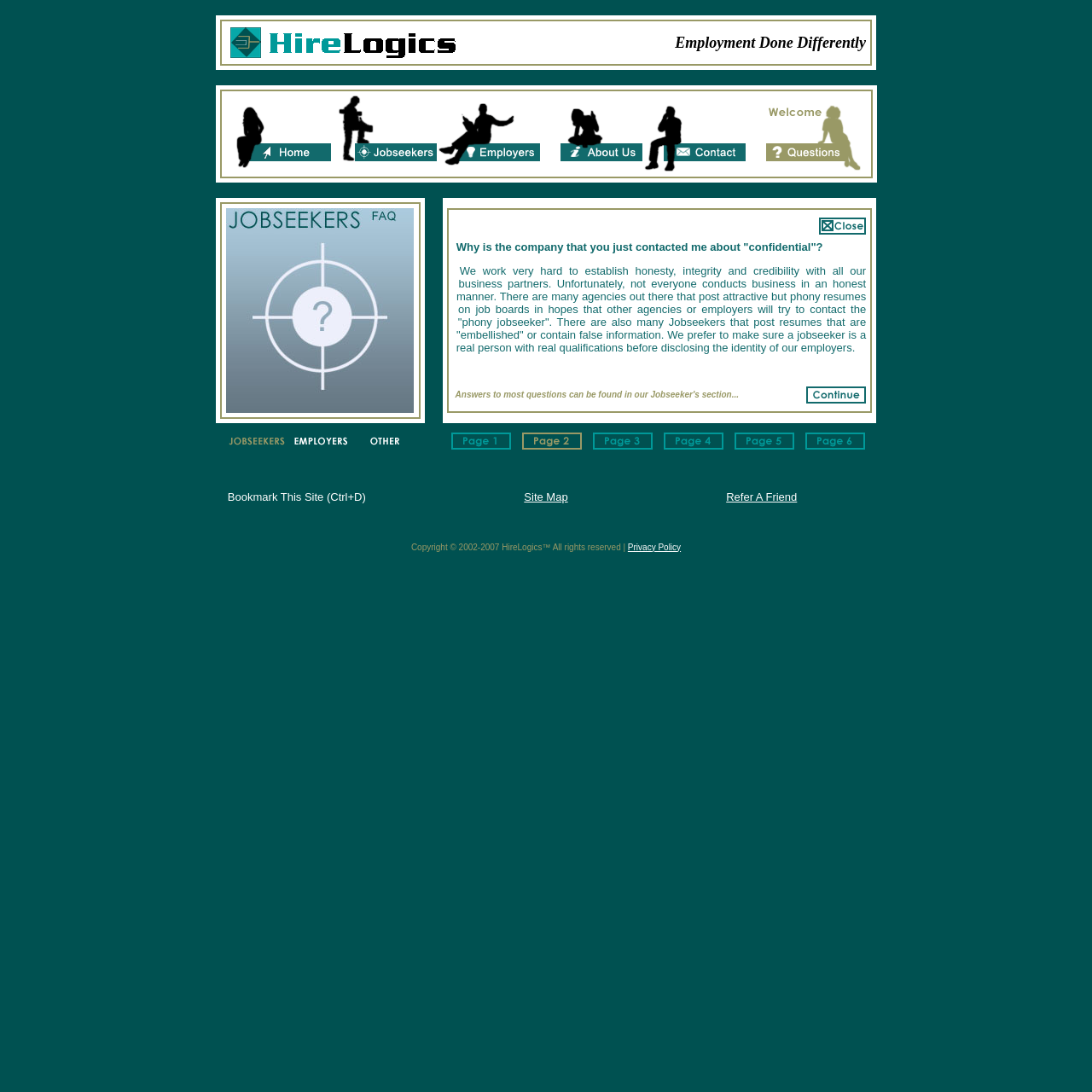Predict the bounding box coordinates for the UI element described as: "Instagram". The coordinates should be four float numbers between 0 and 1, presented as [left, top, right, bottom].

None